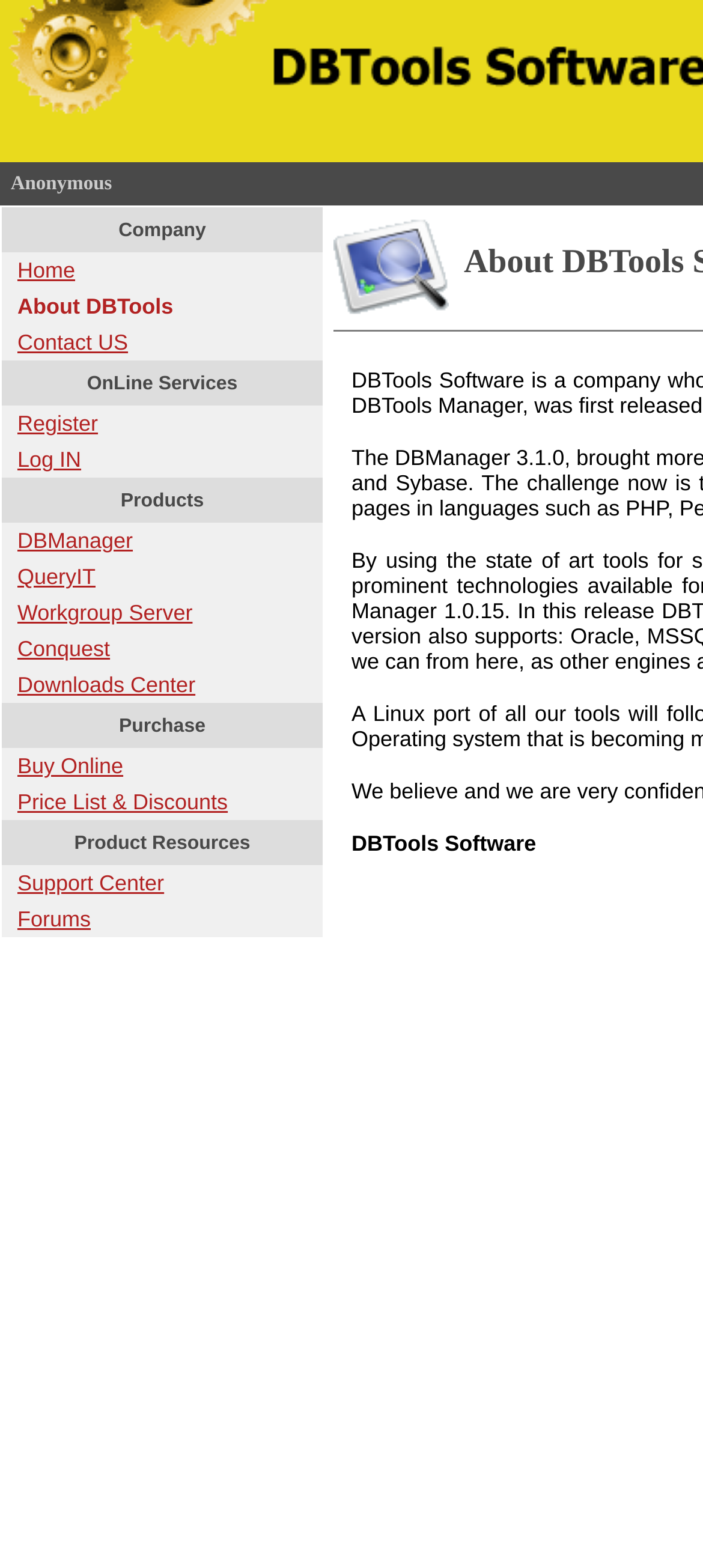Could you specify the bounding box coordinates for the clickable section to complete the following instruction: "View 2024 Cancer Horoscope"?

None